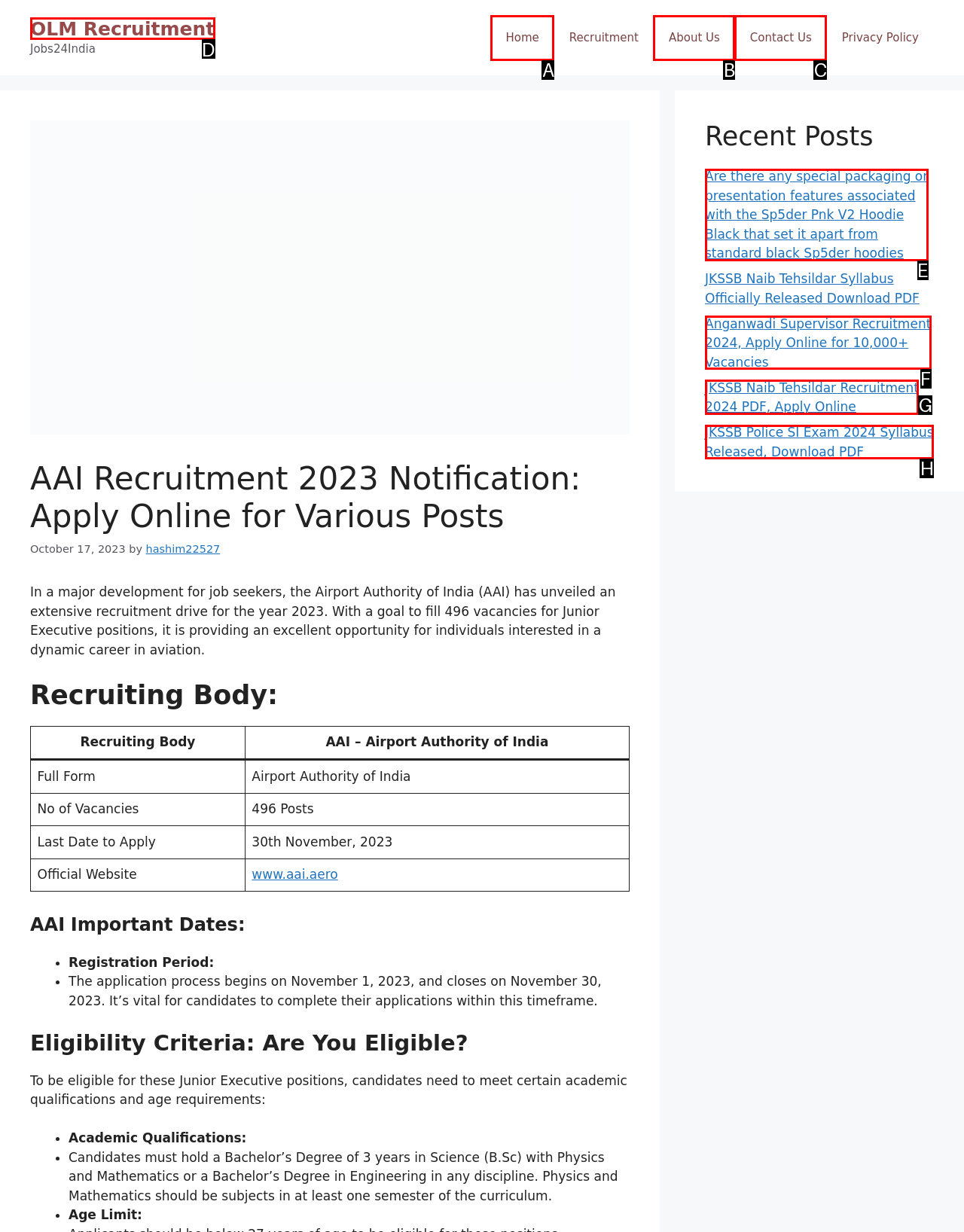Using the provided description: < Back, select the HTML element that corresponds to it. Indicate your choice with the option's letter.

None